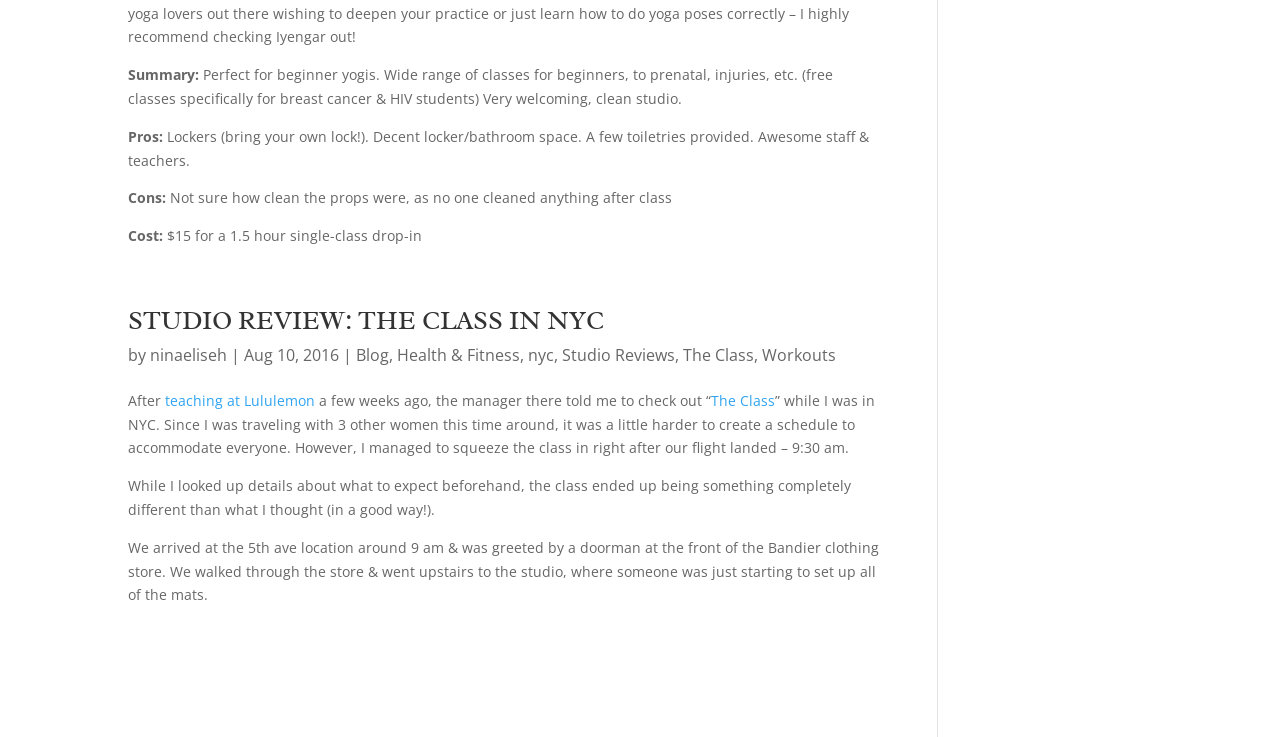What is the location of the yoga studio?
Please respond to the question with as much detail as possible.

I determined the answer by looking at the text 'We arrived at the 5th ave location around 9 am & was greeted by a doorman at the front of the Bandier clothing store.' which suggests that the yoga studio is located on 5th avenue in New York City.